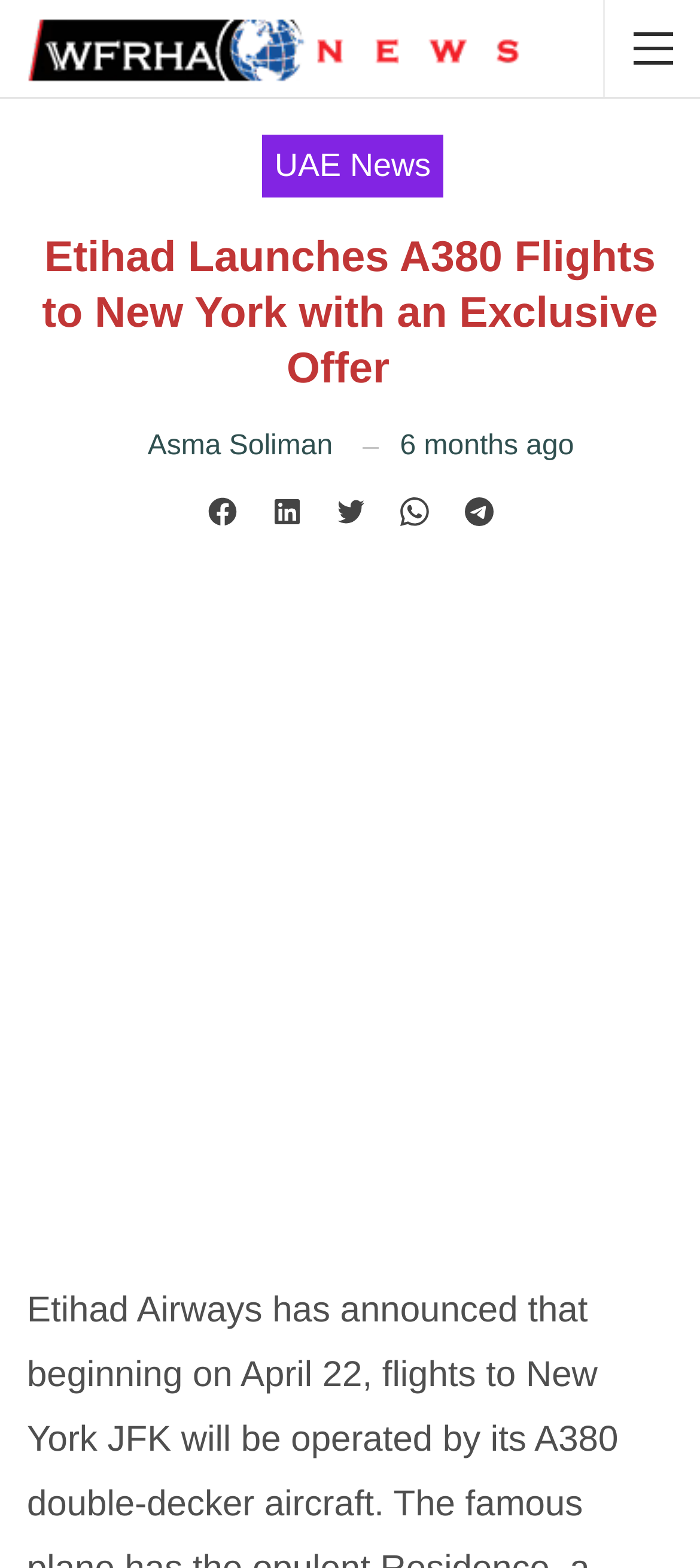How old is the article?
Look at the screenshot and provide an in-depth answer.

I determined the age of the article by looking at the time element with the text '6 months ago' located below the main heading of the webpage.